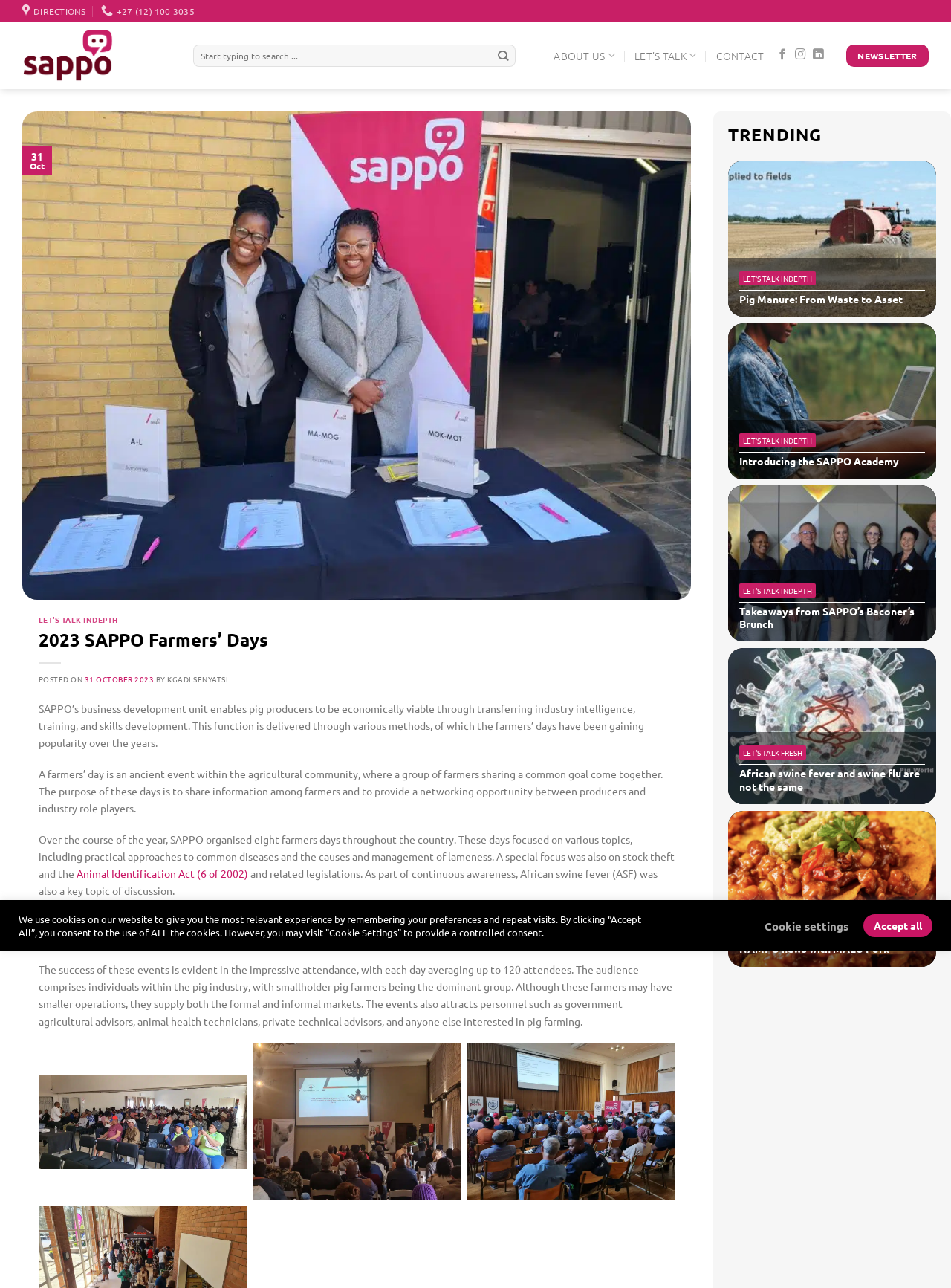Explain in detail what is displayed on the webpage.

The webpage is about SAPPO's Farmers' Days, an event organized by the South African Pork Producers' Organisation (SAPPO) to provide a platform for pig farmers to share information and network with industry role players. 

At the top of the page, there is a navigation menu with links to "Skip to content", "DIRECTIONS", "SAPPO", and a search bar. Below the navigation menu, there are links to "ABOUT US", "LET'S TALK", "CONTACT", and social media links to Facebook, Instagram, and LinkedIn. 

The main content of the page is divided into two sections. The first section has a heading "LET'S TALK INDEPTH" and a subheading "2023 SAPPO Farmers' Days". Below the subheading, there is a paragraph describing the purpose of the farmers' days, followed by several paragraphs detailing the events and their success. 

The second section is a complementary section with a heading "TRENDING" and several links to articles, including "Pig Manure: From Waste to Asset", "Introducing the SAPPO Academy", and "Takeaways from SAPPO’s Baconer’s Brunch". 

At the bottom of the page, there is a cookie policy notification with buttons to "Accept all" or visit "Cookie settings". There is also a "Go to top" link at the bottom right corner of the page.